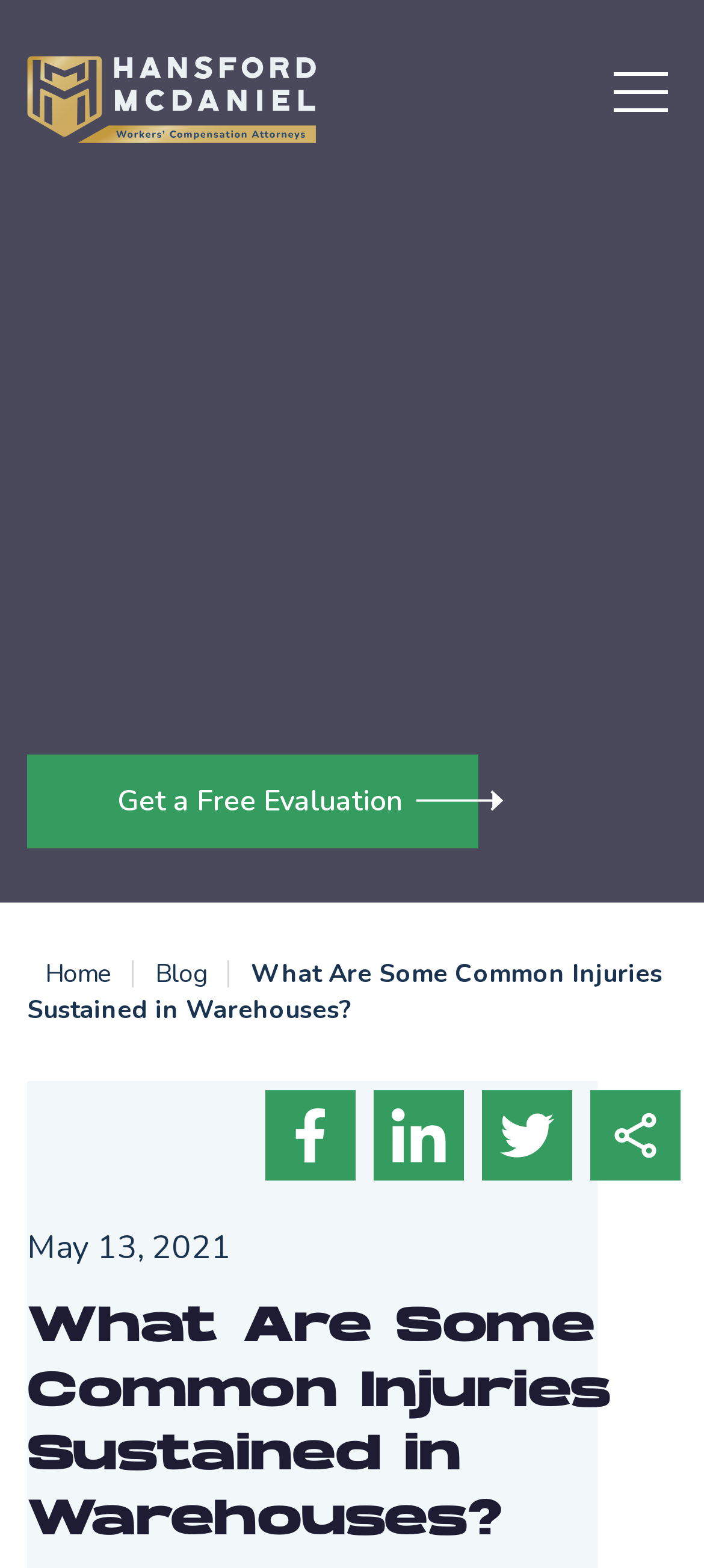Identify the bounding box coordinates for the UI element described as follows: "title="Share This Article on Facebook"". Ensure the coordinates are four float numbers between 0 and 1, formatted as [left, top, right, bottom].

[0.369, 0.71, 0.523, 0.734]